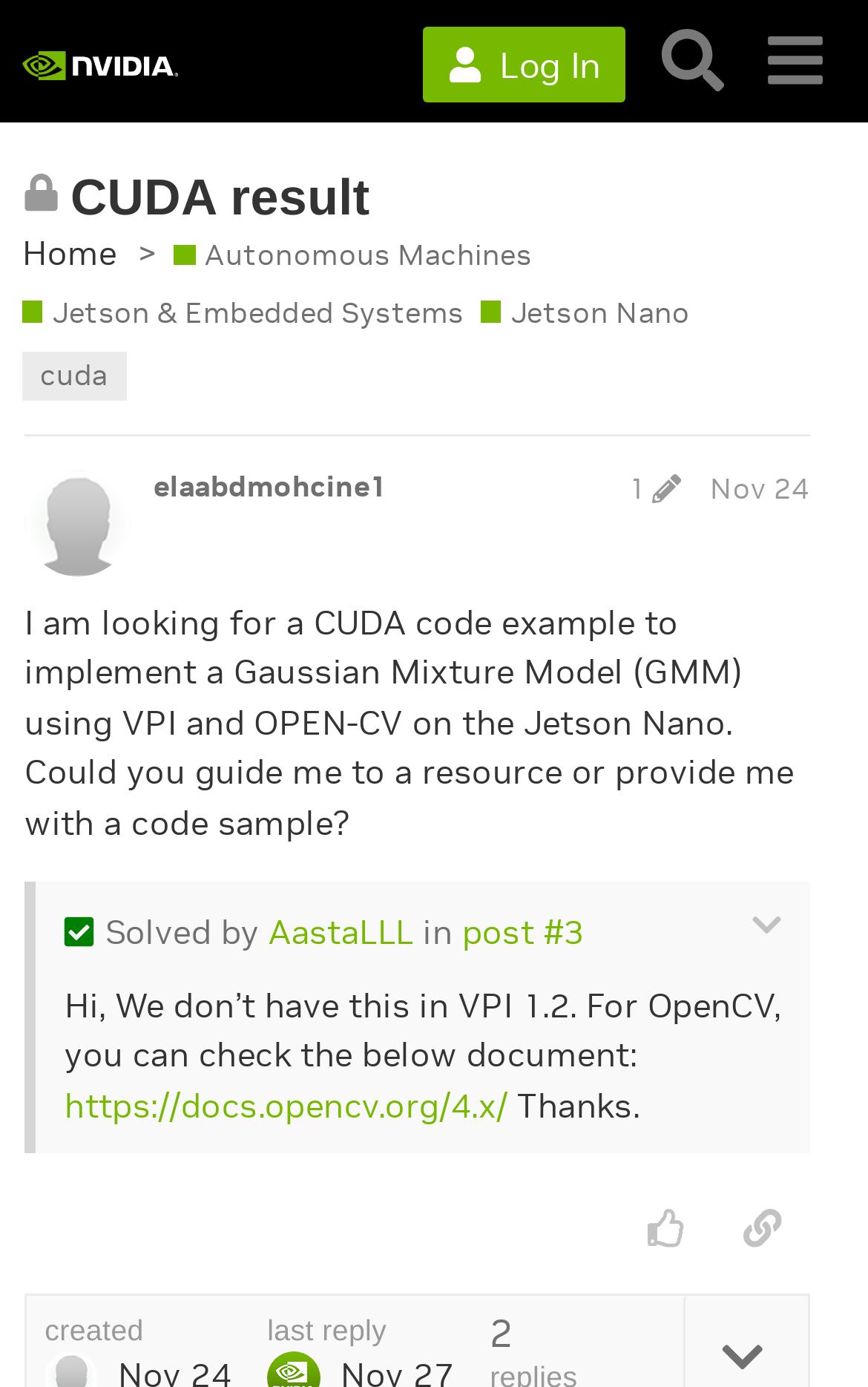What is the topic of this discussion?
Craft a detailed and extensive response to the question.

I determined the topic of this discussion by looking at the heading 'This topic is closed; it no longer accepts new replies CUDA result' which indicates that the topic of this discussion is 'CUDA result'.